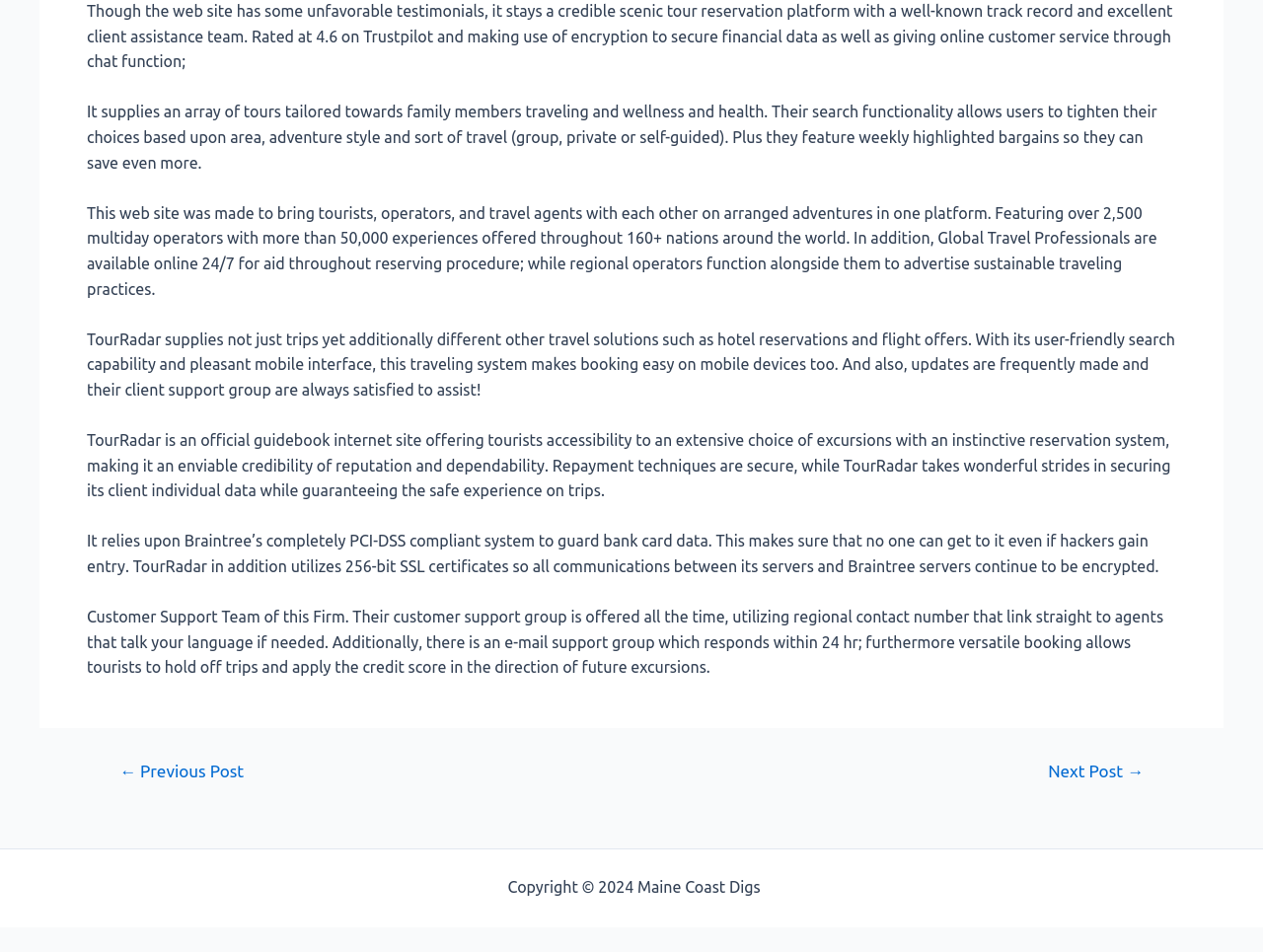What type of travel solutions does TourRadar offer besides trips?
Analyze the image and provide a thorough answer to the question.

The fourth StaticText element states that TourRadar supplies 'not just trips but also different other travel solutions such as hotel reservations and flight offers'.